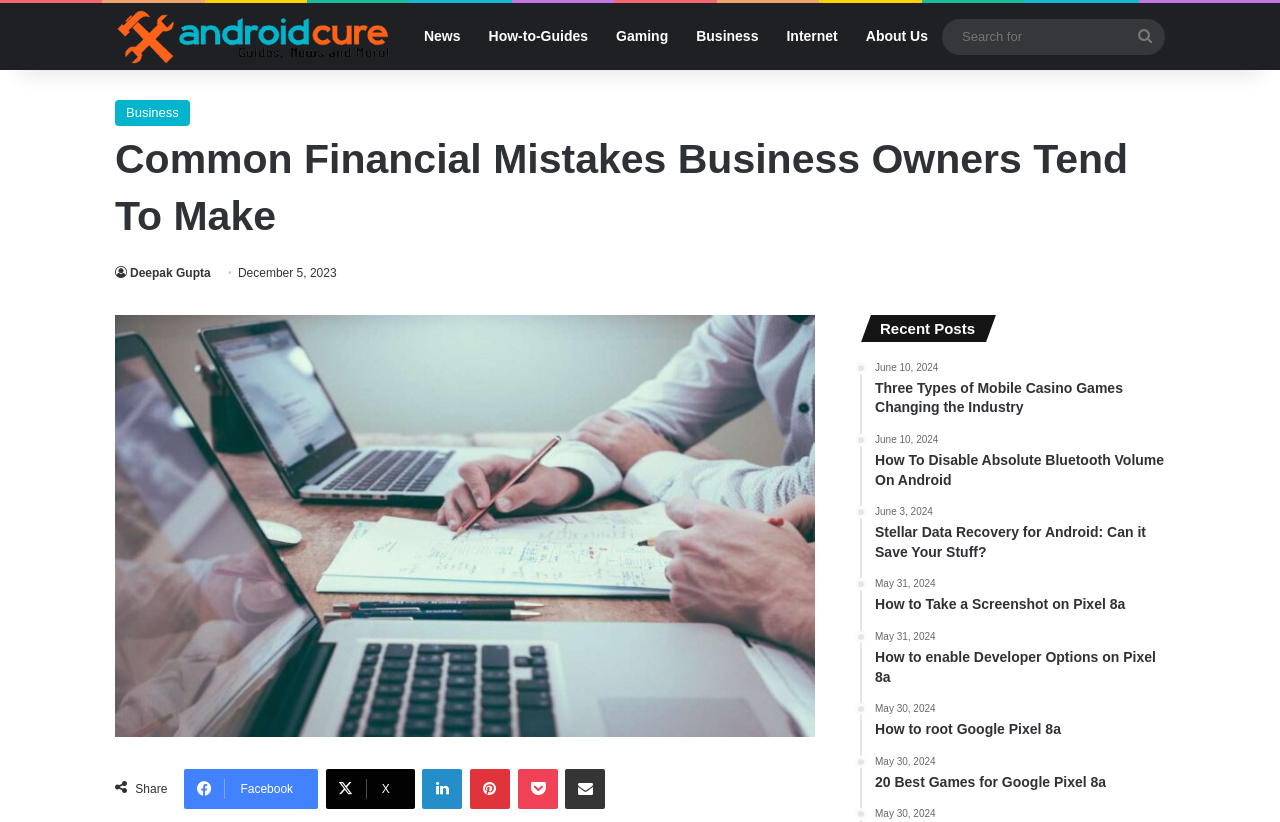Identify the bounding box coordinates of the area that should be clicked in order to complete the given instruction: "Read the article 'How to Take a Screenshot on Pixel 8a'". The bounding box coordinates should be four float numbers between 0 and 1, i.e., [left, top, right, bottom].

[0.684, 0.704, 0.91, 0.748]